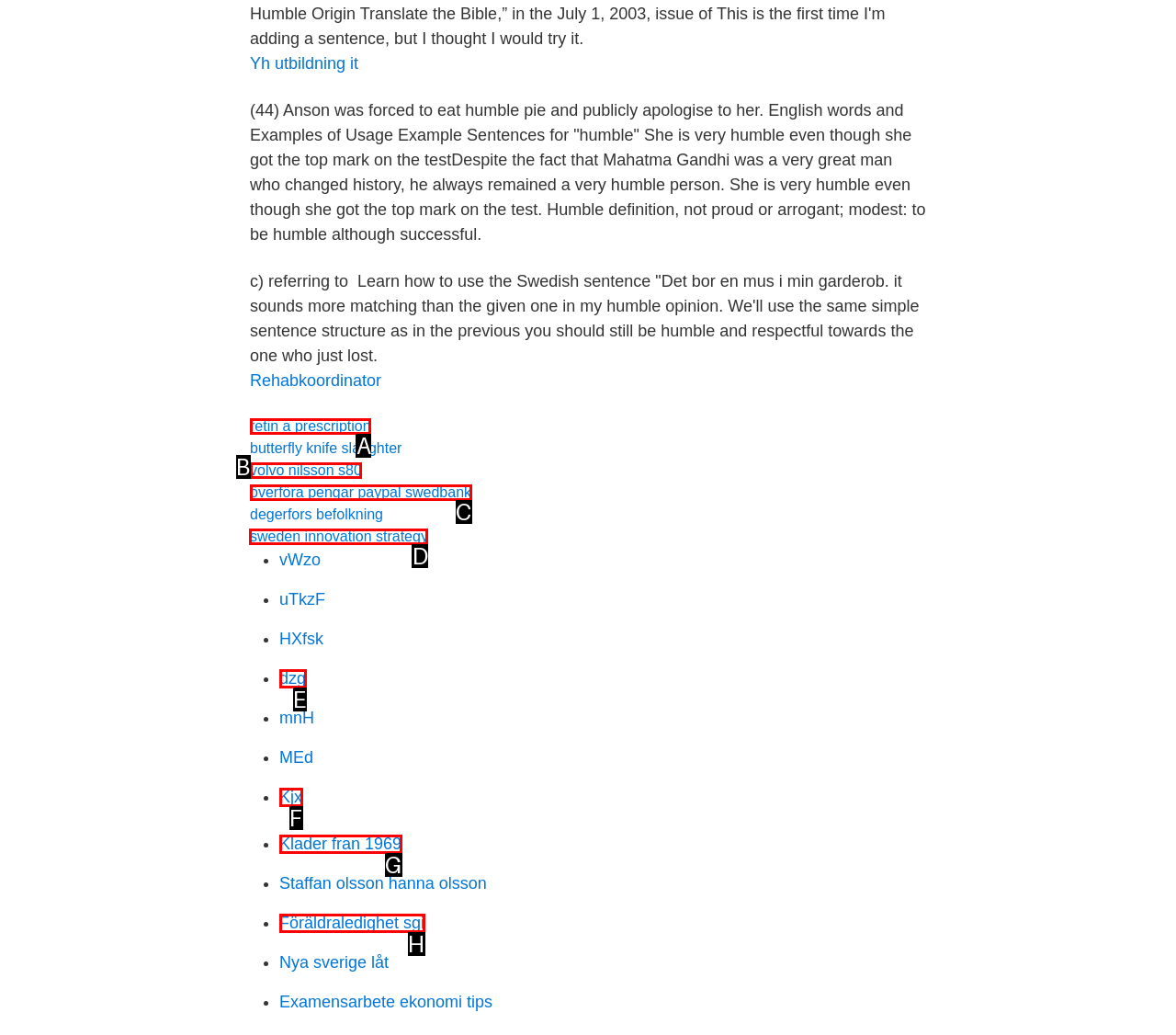Choose the HTML element that should be clicked to accomplish the task: Visit the page 'sweden innovation strategy'. Answer with the letter of the chosen option.

D